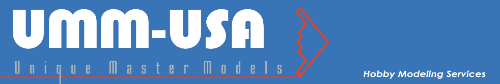Generate an in-depth description of the image.

The image features the logo of UMM-USA (Unique Master Models), prominently displayed against a blue background. The logo text is stylized, with "UMM-USA" in bold, white letters, conveying a sense of professionalism and creativity. Below the main name, the words "Unique Master Models" are elegantly rendered in a lighter gray, providing a subtle contrast. The lower part of the image includes the phrase "Hobby Modeling Services," indicating the company's focus on serving hobbyists and model enthusiasts. The design reflects a modern and inviting aesthetic, appealing to a diverse audience engaged in modeling activities.